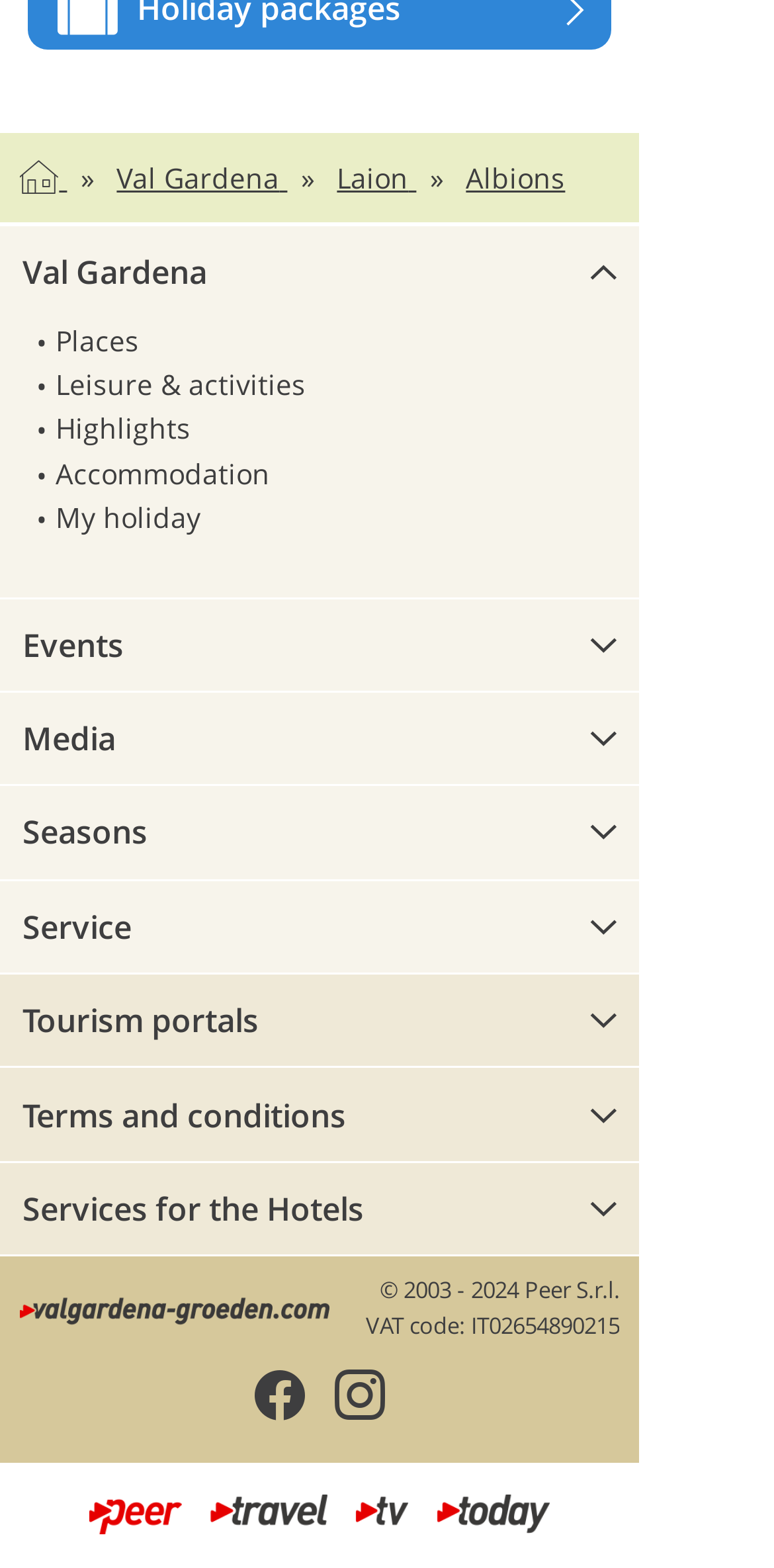Identify the bounding box for the UI element specified in this description: "Map and getting there". The coordinates must be four float numbers between 0 and 1, formatted as [left, top, right, bottom].

[0.072, 0.62, 0.826, 0.649]